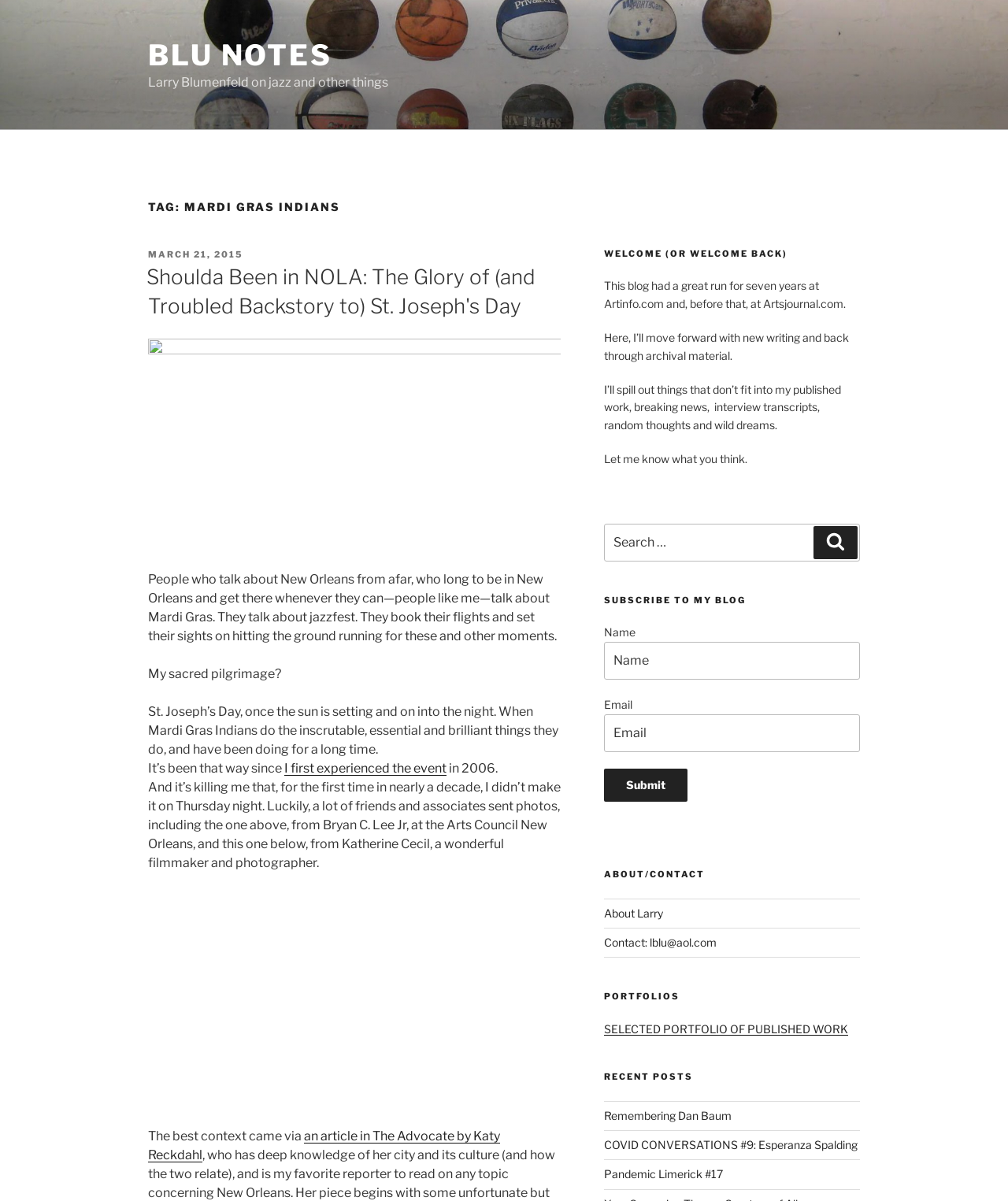Pinpoint the bounding box coordinates of the area that must be clicked to complete this instruction: "Click on the link to read the article 'Shoulda Been in NOLA: The Glory of (and Troubled Backstory to) St. Joseph's Day'".

[0.145, 0.221, 0.531, 0.265]